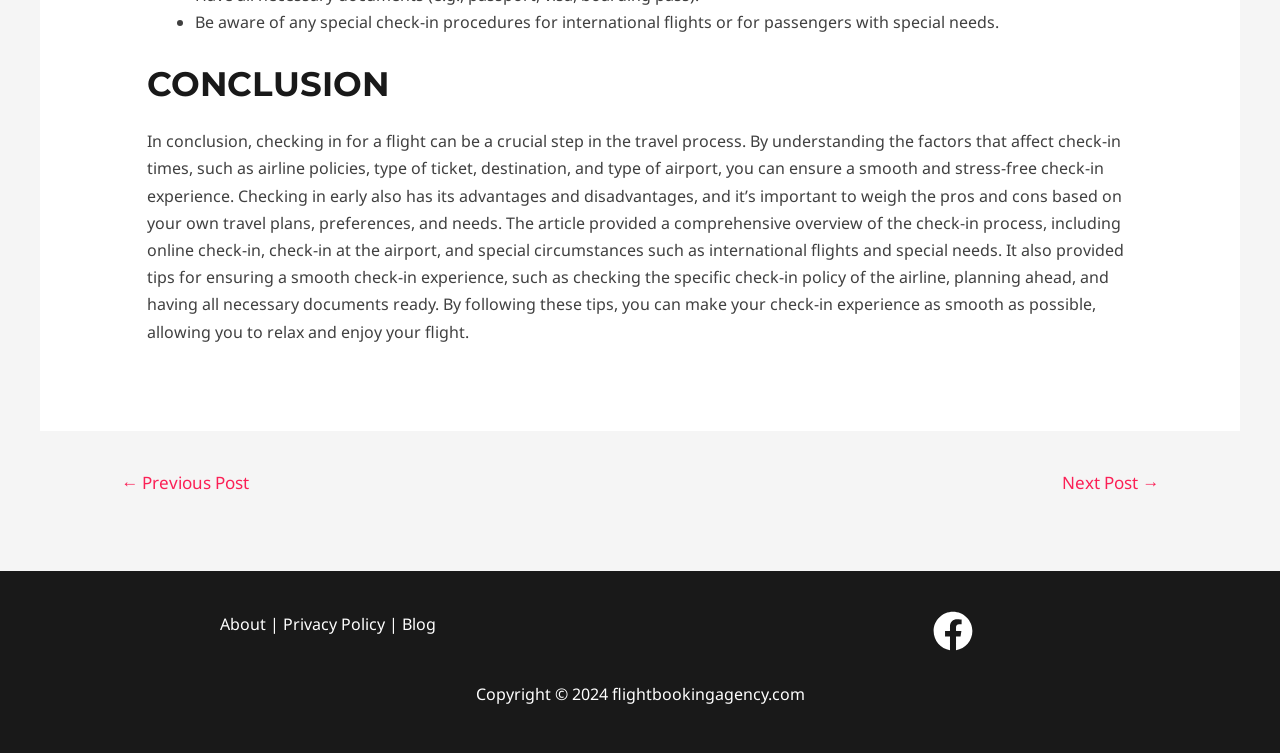Answer the question in a single word or phrase:
What is the main topic of this article?

Flight check-in